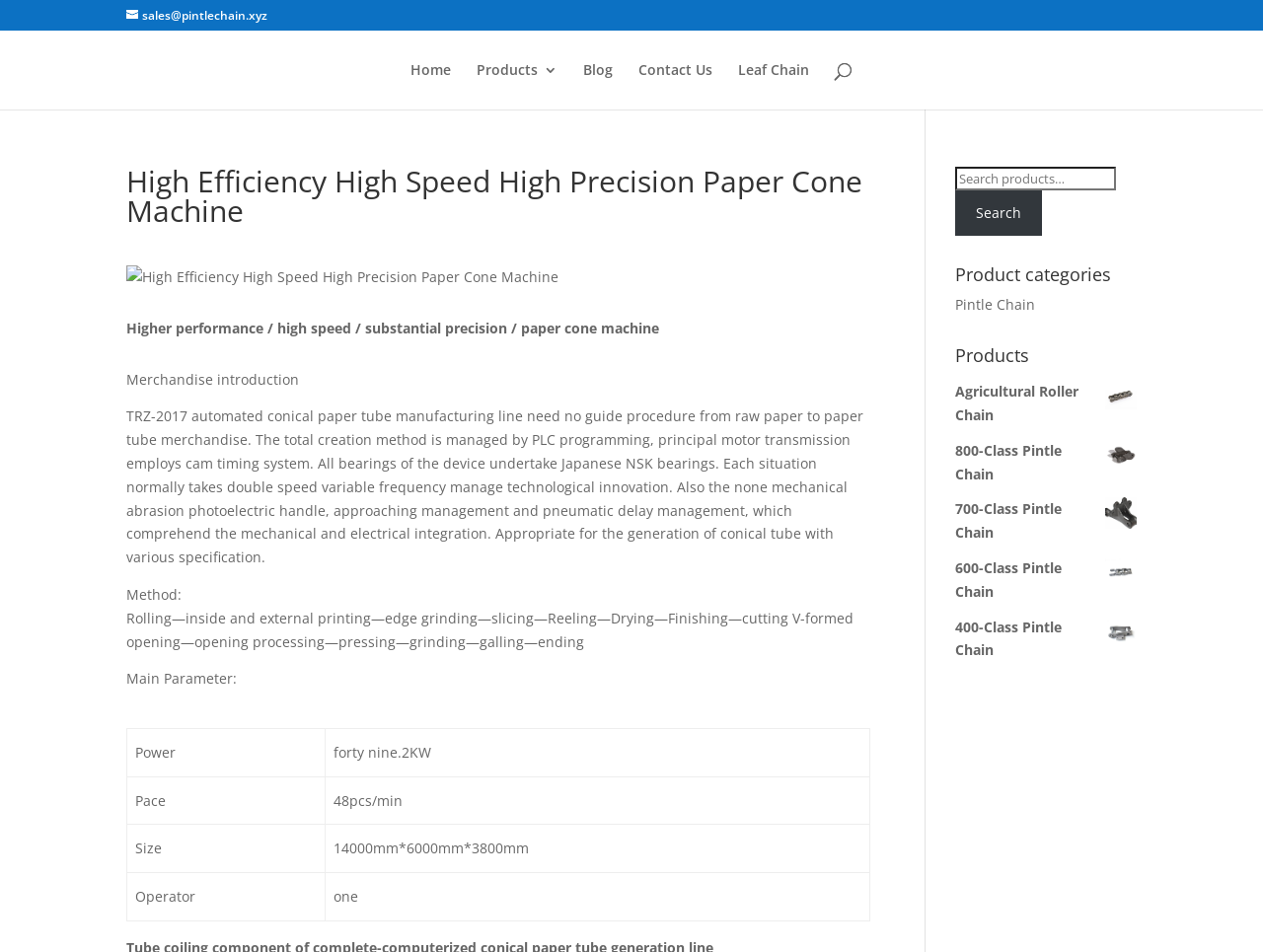What are the product categories listed on the webpage?
Refer to the image and provide a concise answer in one word or phrase.

Pintle Chain, Agricultural Roller Chain, 800-Class Pintle Chain, 700-Class Pintle Chain, 600-Class Pintle Chain, 400-Class Pintle Chain